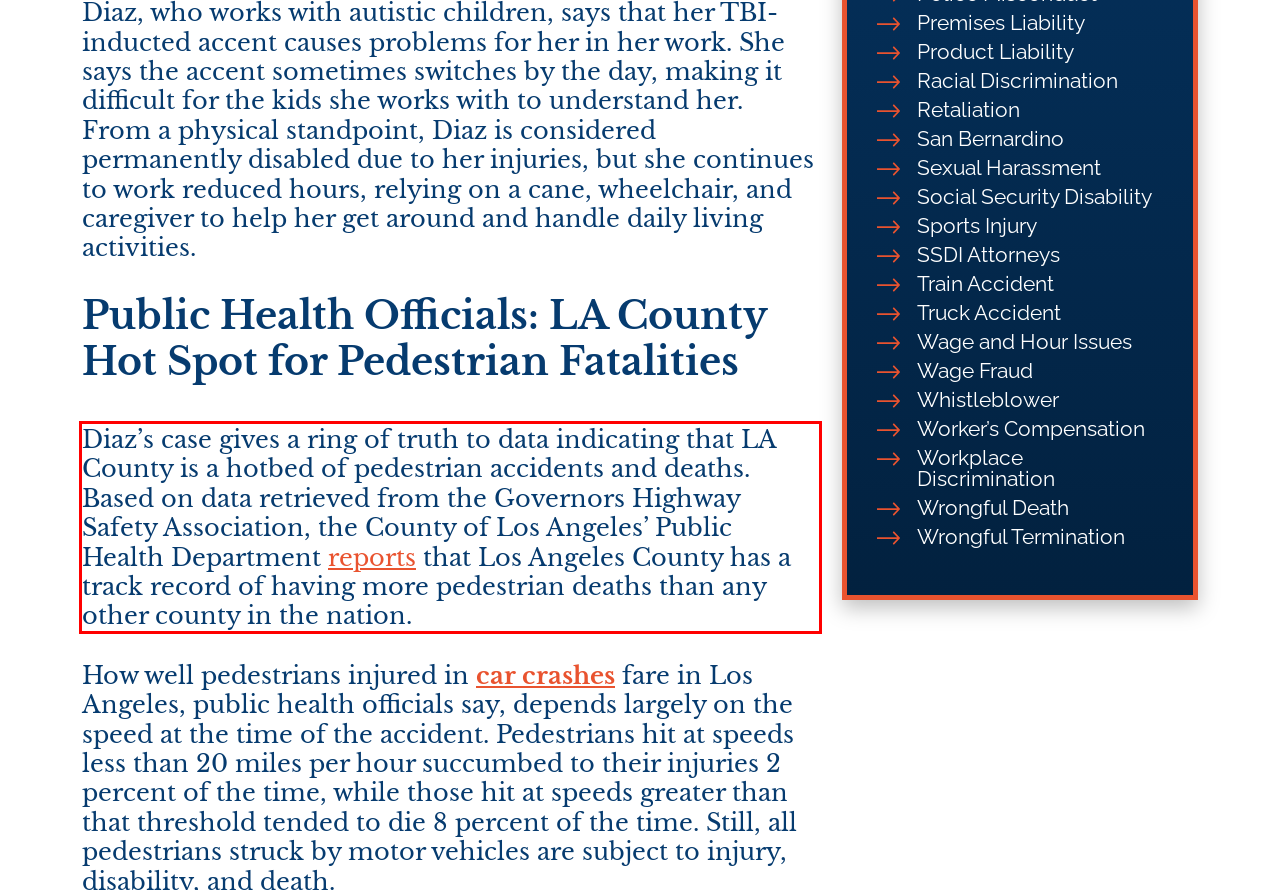Please perform OCR on the text within the red rectangle in the webpage screenshot and return the text content.

Diaz’s case gives a ring of truth to data indicating that LA County is a hotbed of pedestrian accidents and deaths. Based on data retrieved from the Governors Highway Safety Association, the County of Los Angeles’ Public Health Department reports that Los Angeles County has a track record of having more pedestrian deaths than any other county in the nation.